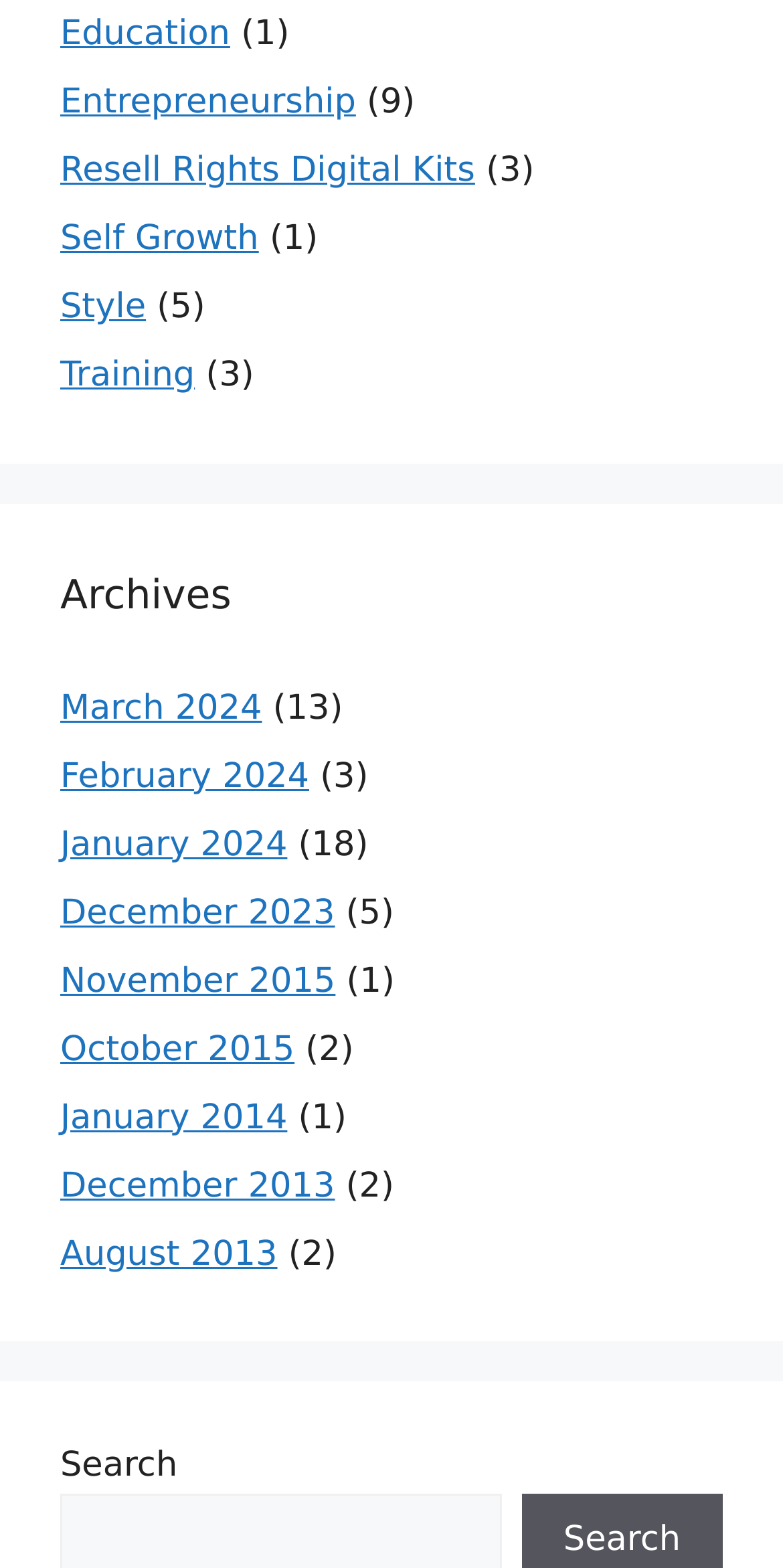How many articles are in the 'January 2024' archive?
Using the visual information from the image, give a one-word or short-phrase answer.

18